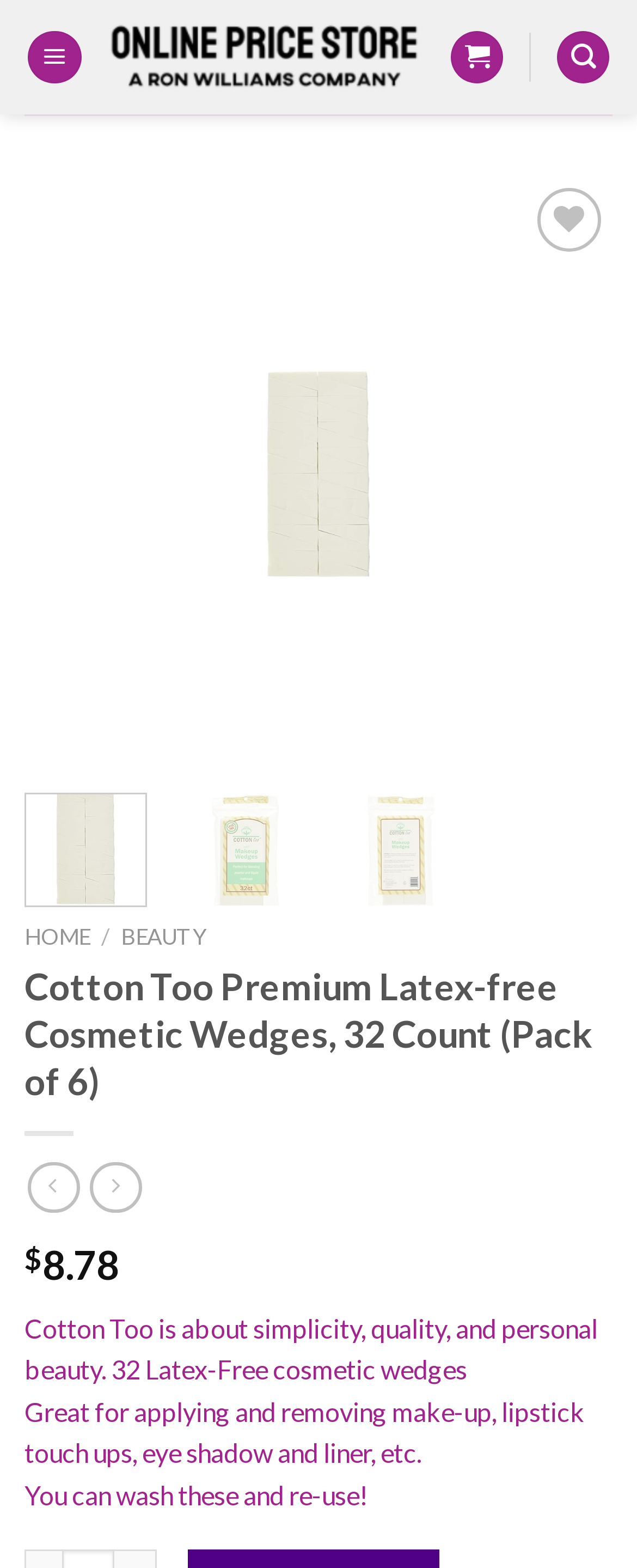Based on the element description Add to wishlist, identify the bounding box of the UI element in the given webpage screenshot. The coordinates should be in the format (top-left x, top-left y, bottom-right x, bottom-right y) and must be between 0 and 1.

[0.813, 0.171, 0.936, 0.21]